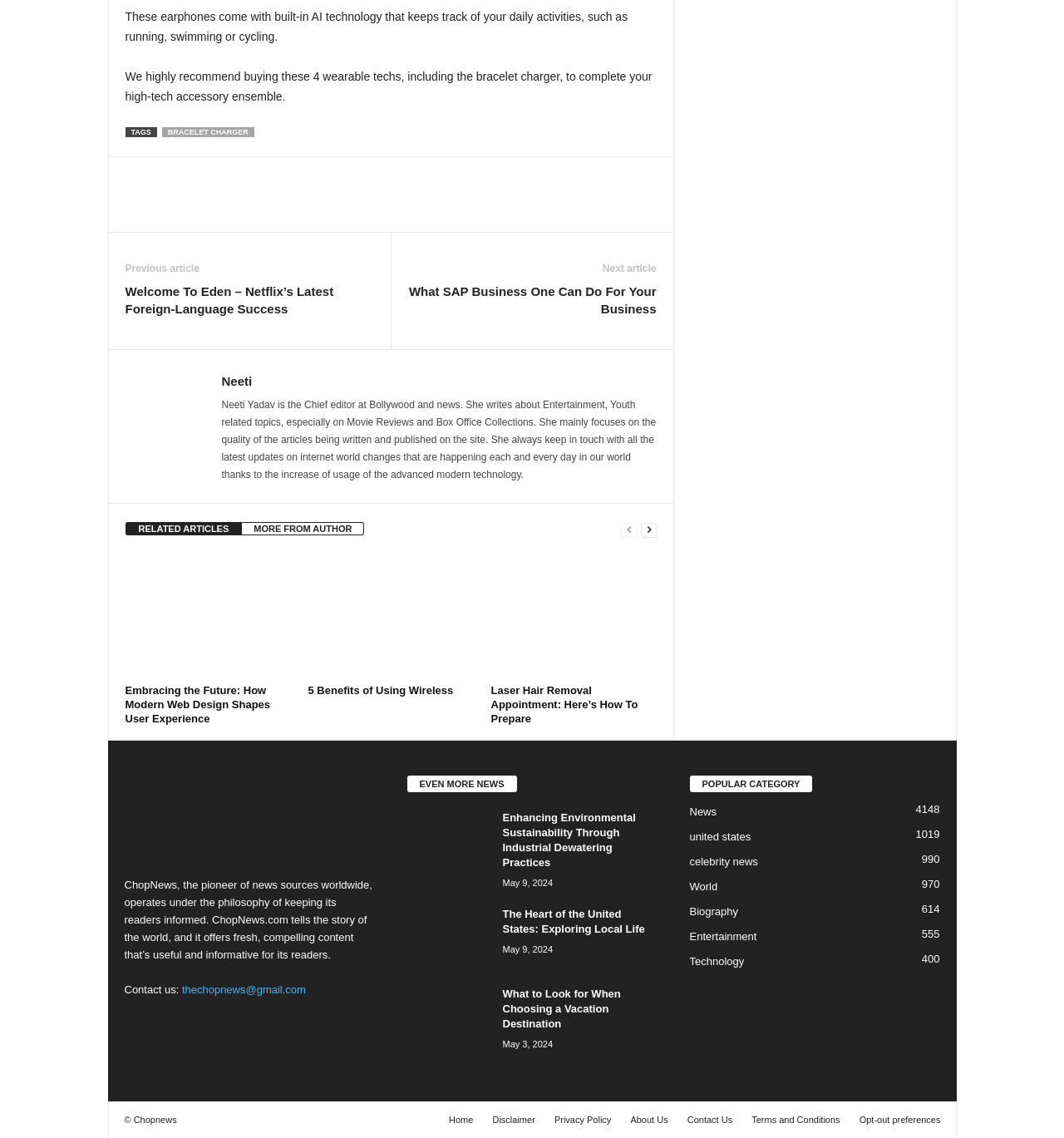Using the details from the image, please elaborate on the following question: How many social media links are in the footer?

I counted the number of social media links in the footer section, which is located at the bottom of the webpage. There are 5 links, so the answer is 5.